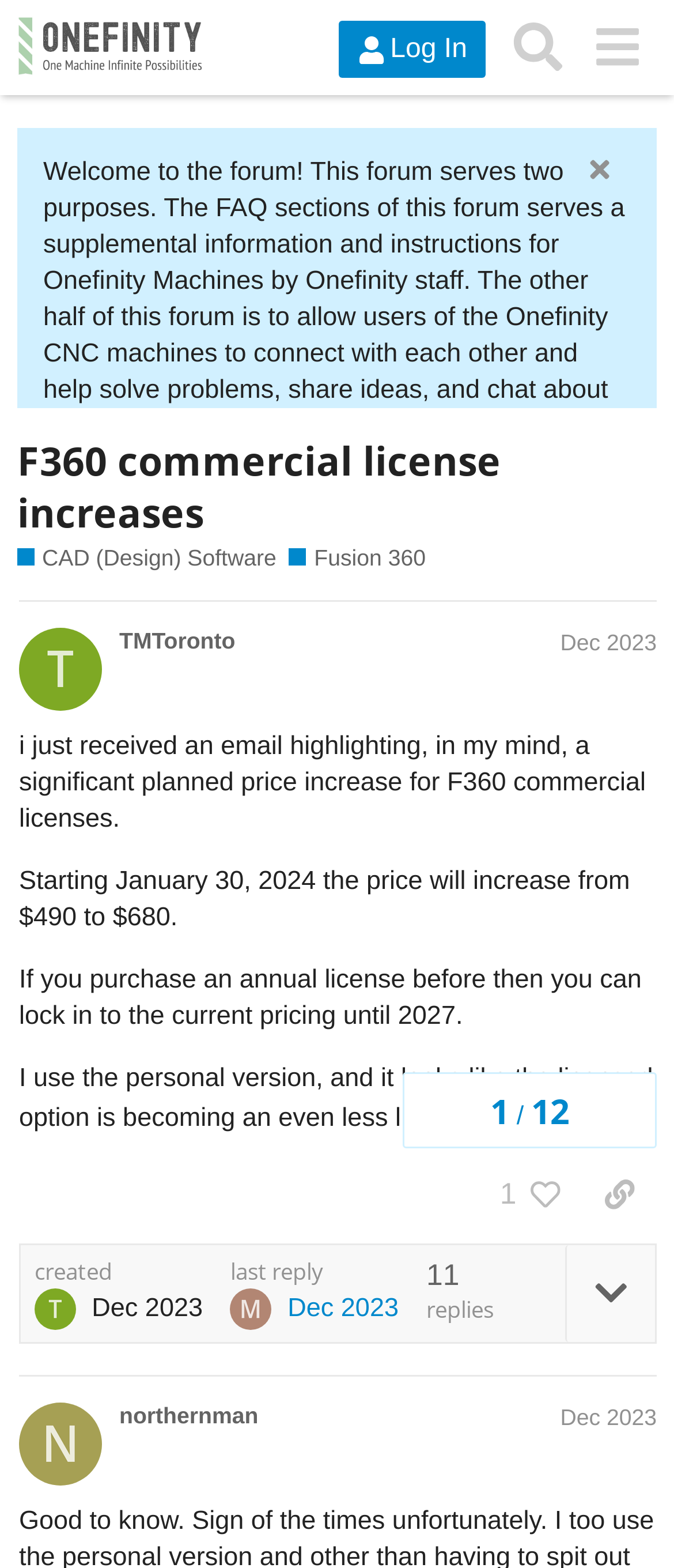For the element described, predict the bounding box coordinates as (top-left x, top-left y, bottom-right x, bottom-right y). All values should be between 0 and 1. Element description: tsandstrom@sjilaw.com

None